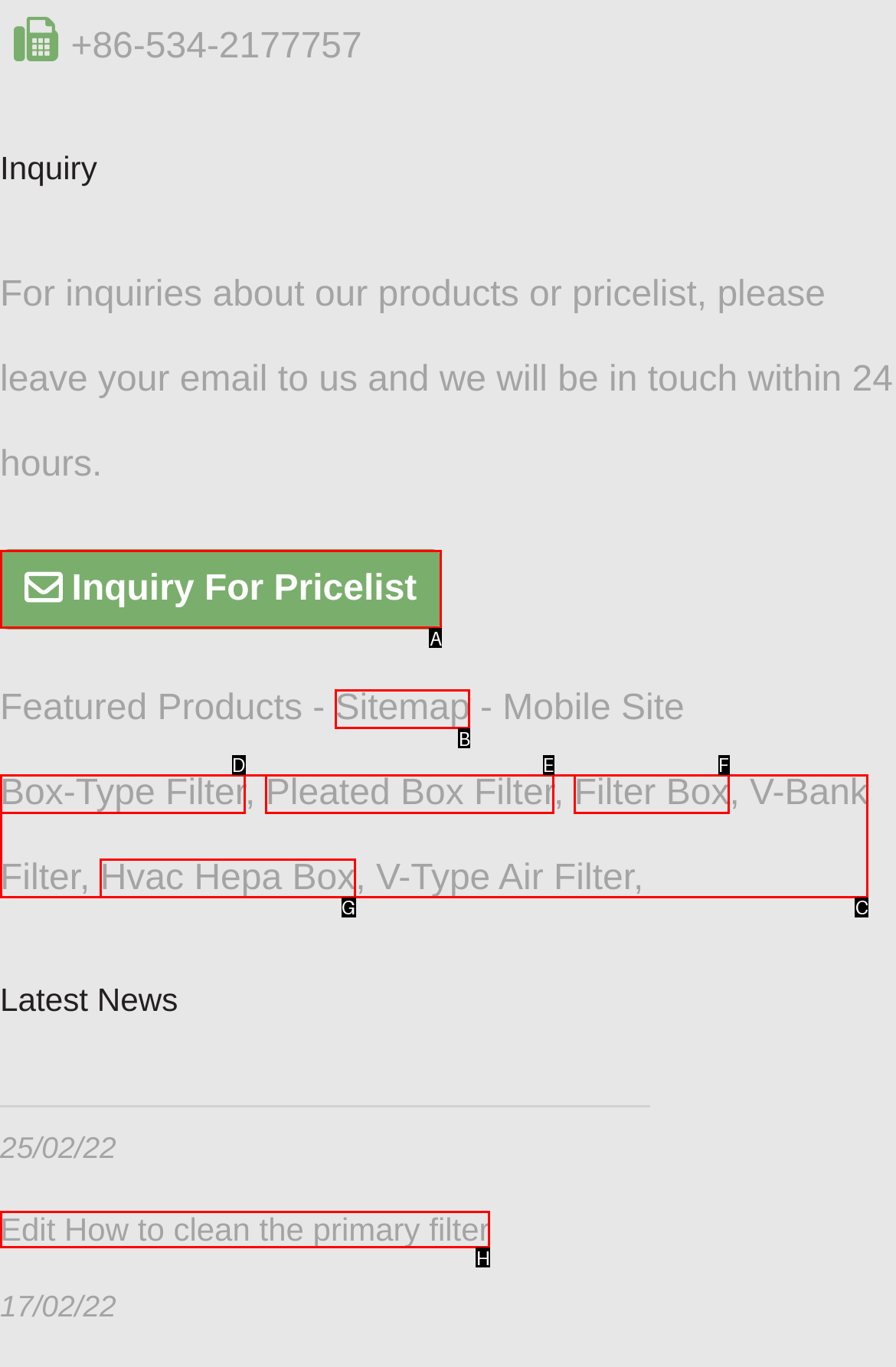Which option should you click on to fulfill this task: Click on 'Edit How to clean the primary filter'? Answer with the letter of the correct choice.

H